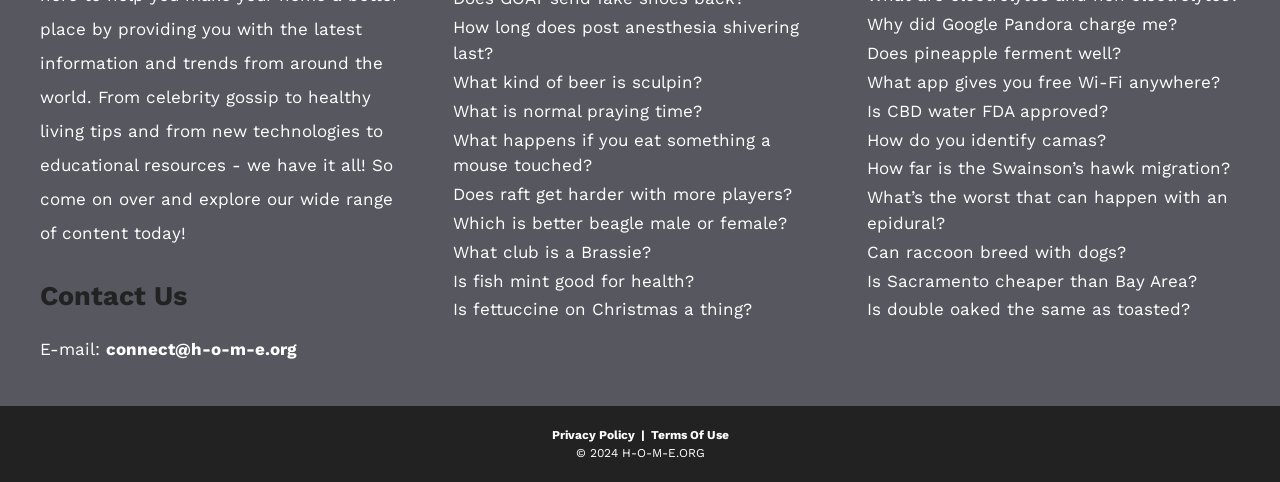Determine the bounding box coordinates for the clickable element required to fulfill the instruction: "Check email address". Provide the coordinates as four float numbers between 0 and 1, i.e., [left, top, right, bottom].

[0.083, 0.704, 0.232, 0.746]